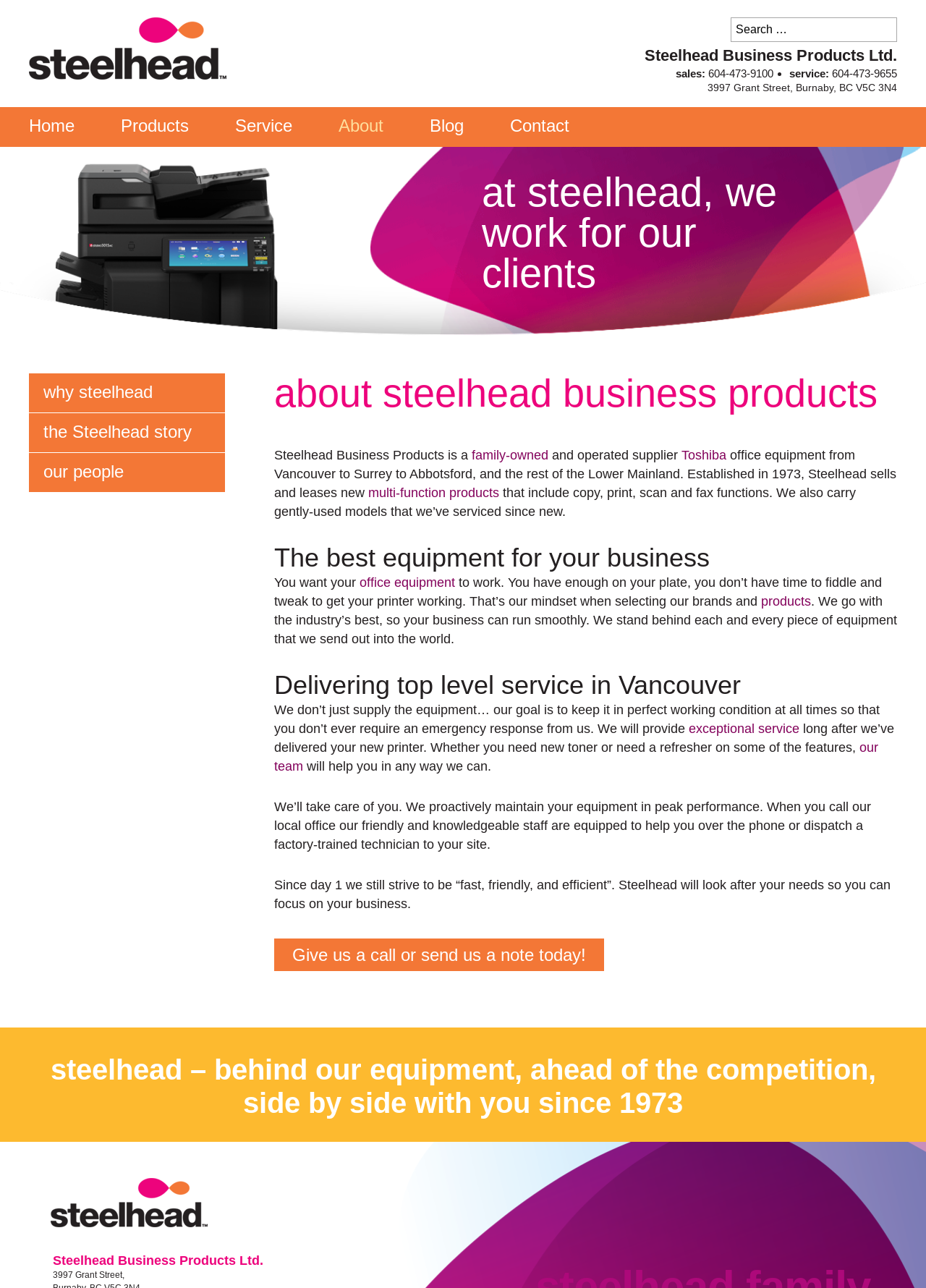Determine which piece of text is the heading of the webpage and provide it.

about steelhead business products